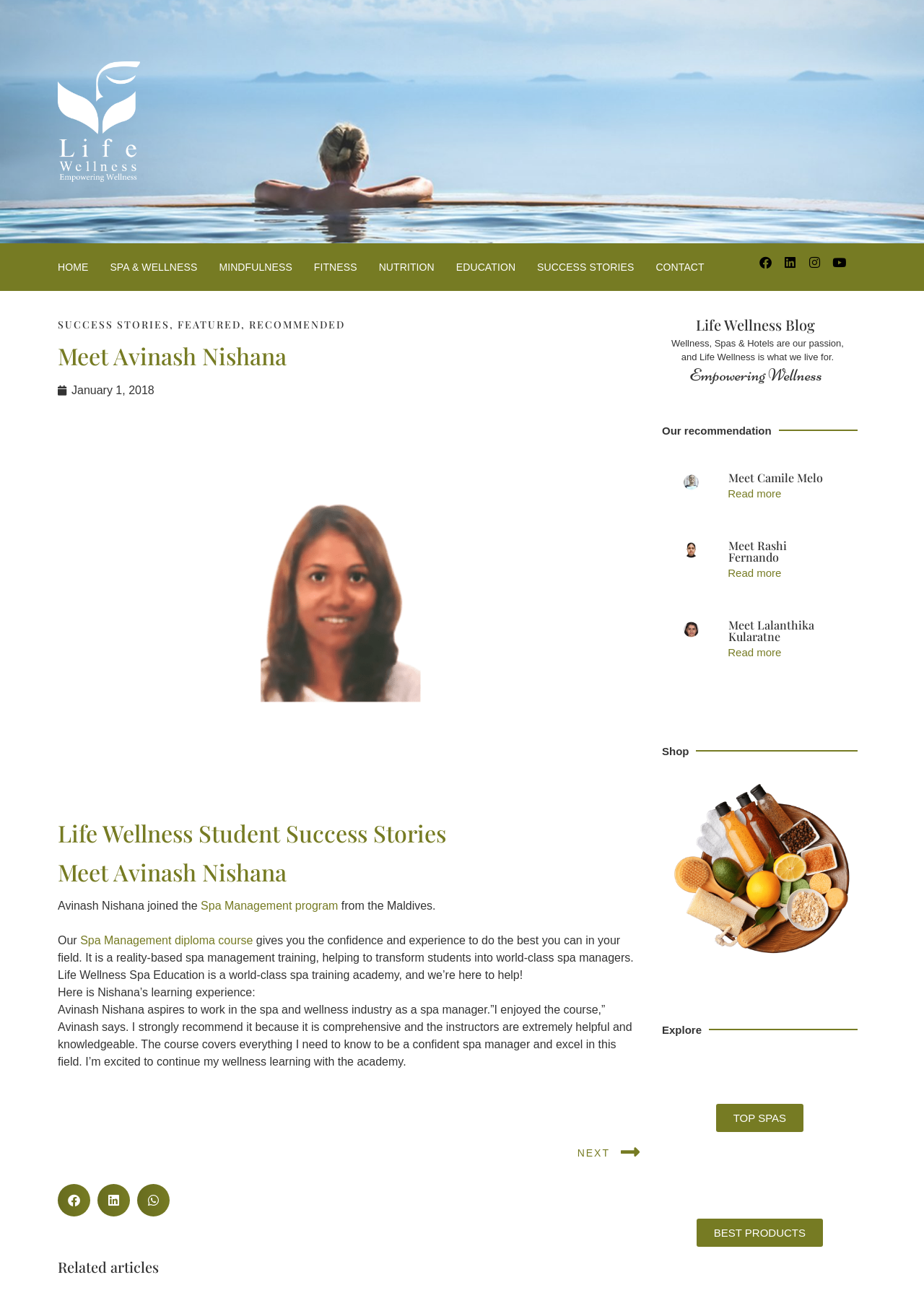What is the name of the academy mentioned in the webpage? Look at the image and give a one-word or short phrase answer.

Life Wellness Spa Education